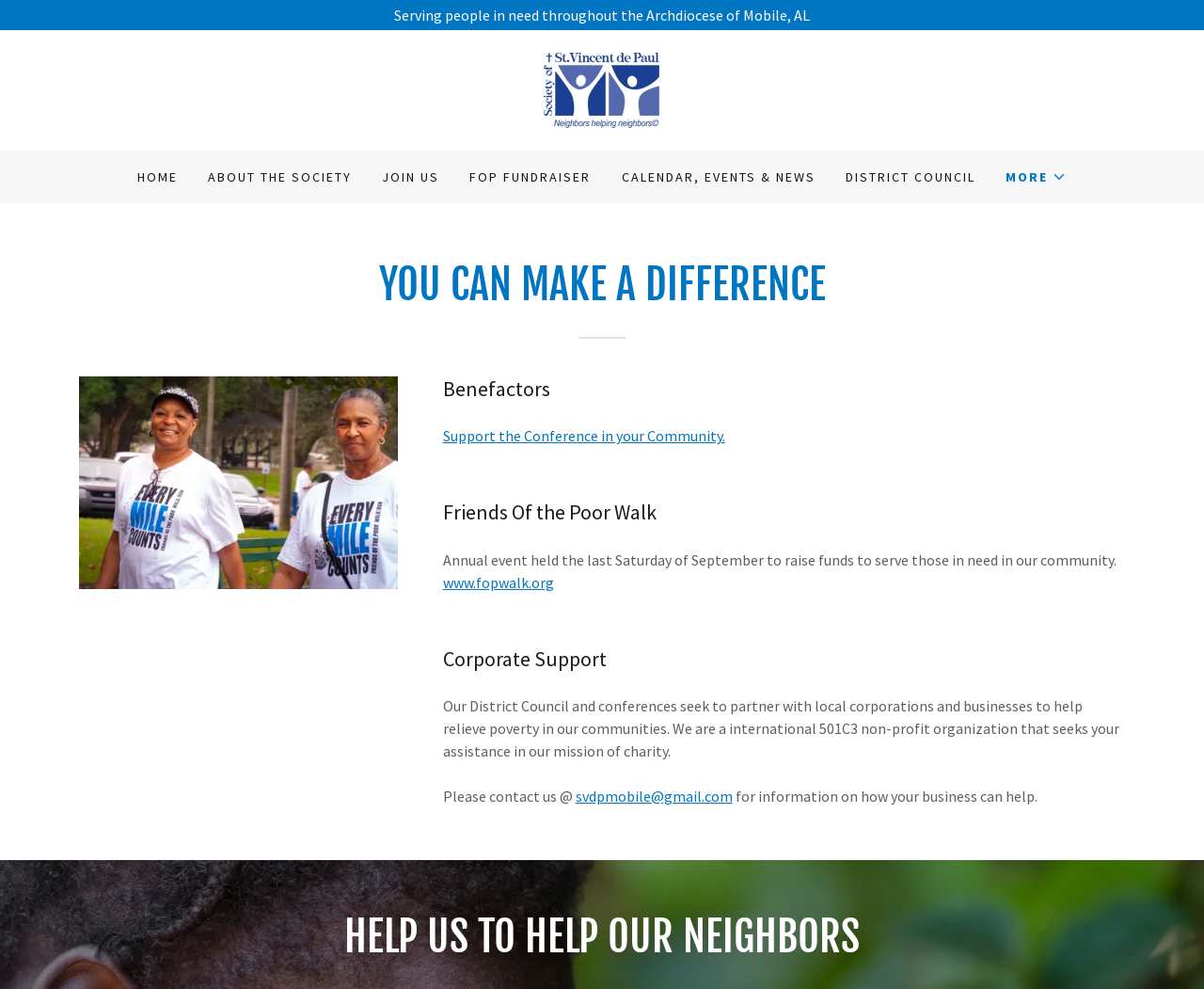Please specify the bounding box coordinates of the clickable region to carry out the following instruction: "Visit the 'HOME' page". The coordinates should be four float numbers between 0 and 1, in the format [left, top, right, bottom].

[0.11, 0.162, 0.153, 0.196]